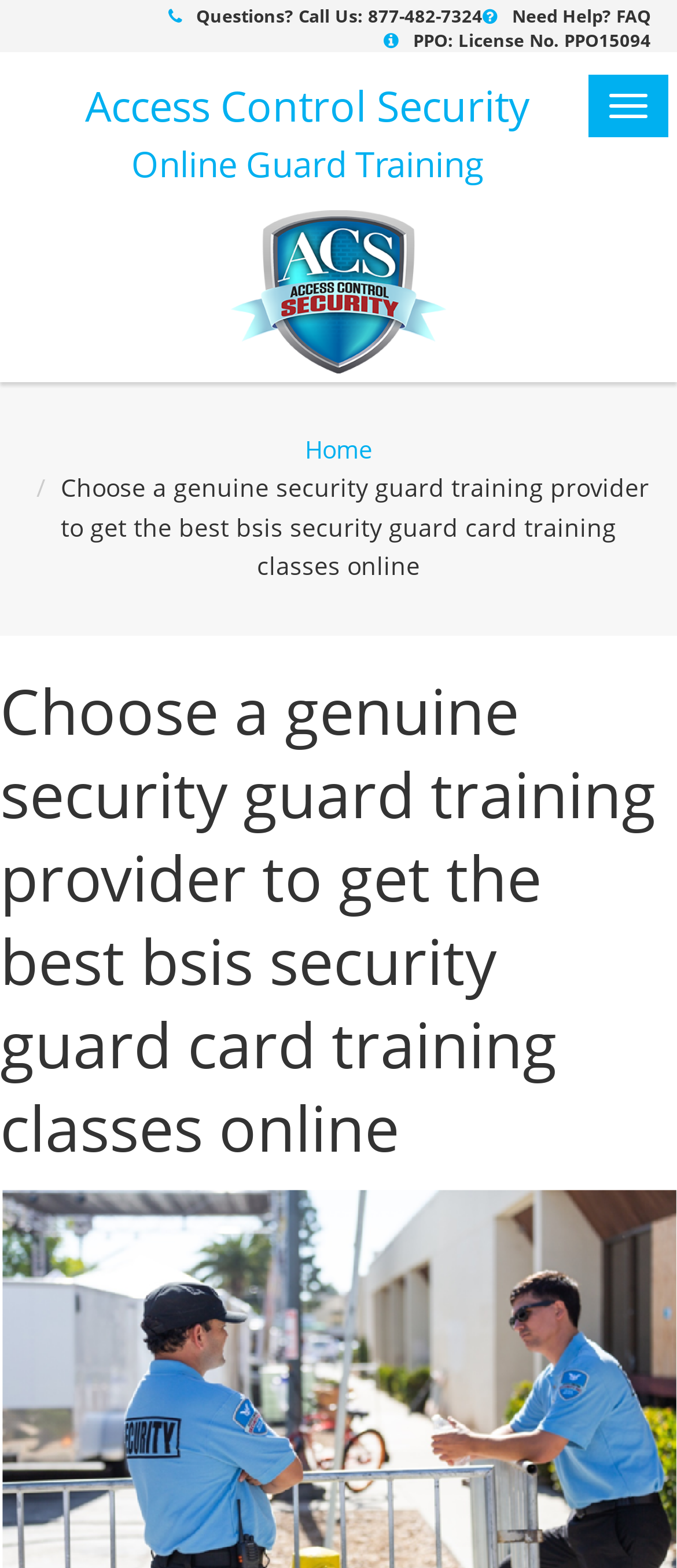Predict the bounding box of the UI element based on the description: "parent_node: Access Control Security". The coordinates should be four float numbers between 0 and 1, formatted as [left, top, right, bottom].

[0.038, 0.134, 0.962, 0.238]